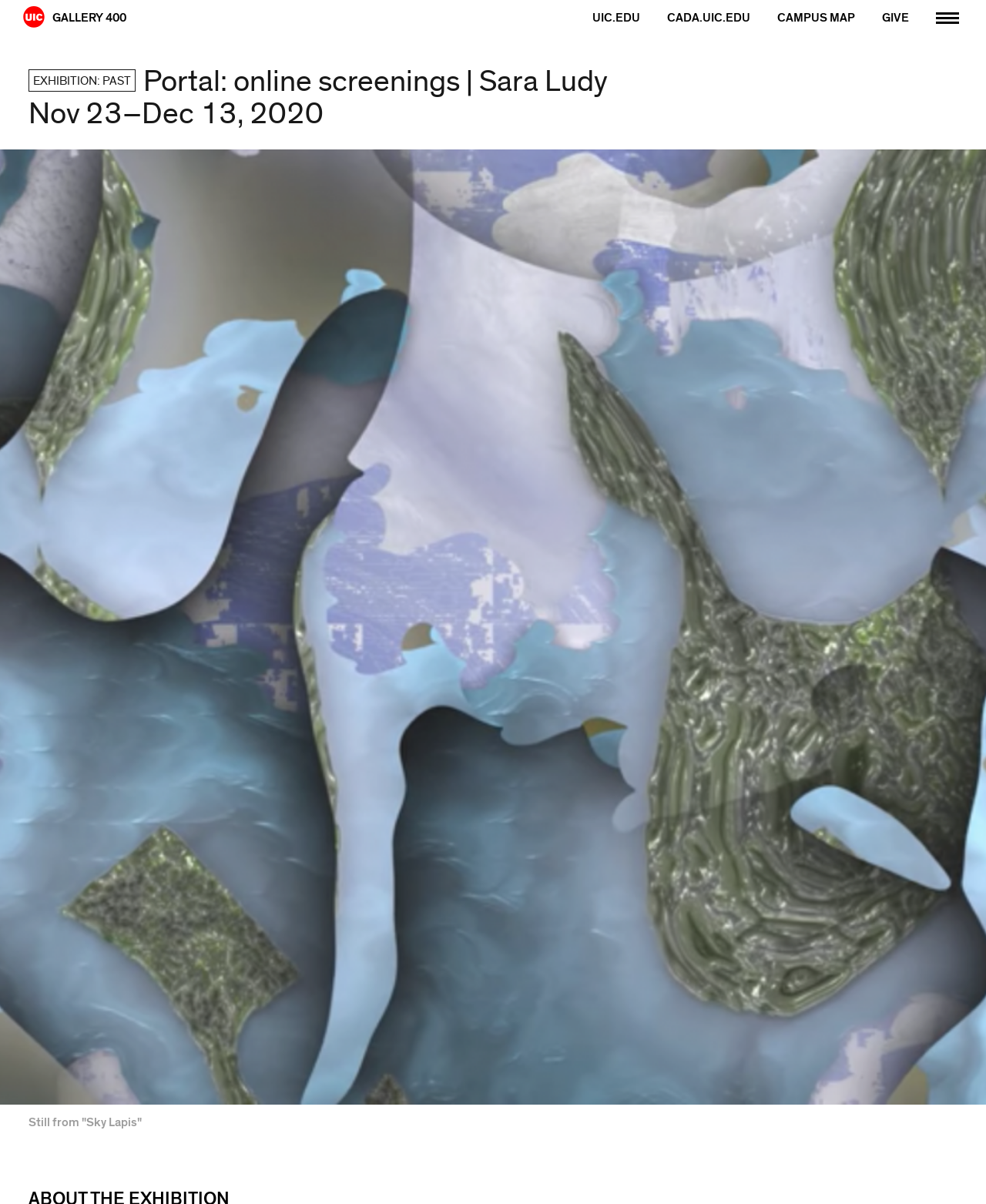What is the title of the exhibition?
Based on the image, give a one-word or short phrase answer.

Portal: online screenings | Sara Ludy